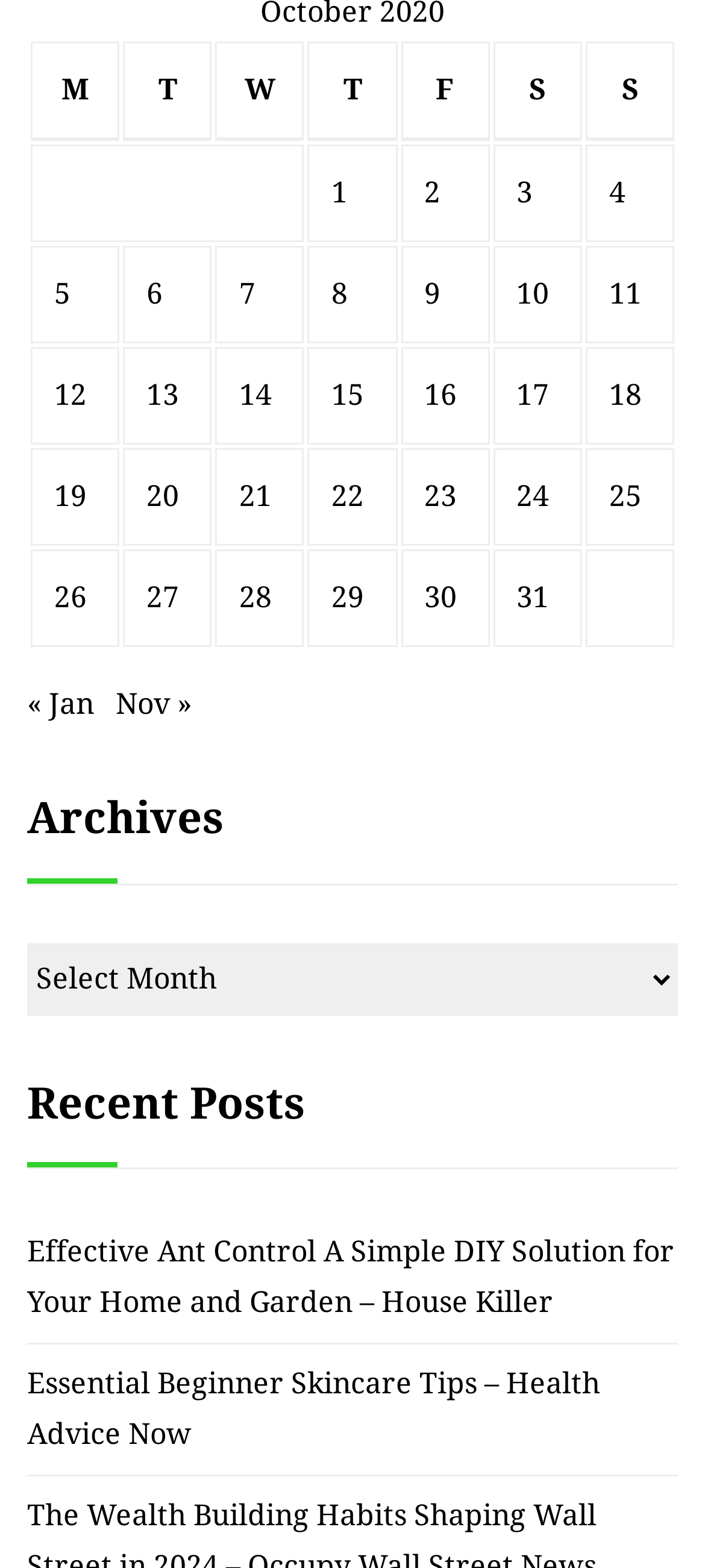Show the bounding box coordinates of the element that should be clicked to complete the task: "Select a month from the 'Archives' dropdown".

[0.038, 0.601, 0.962, 0.648]